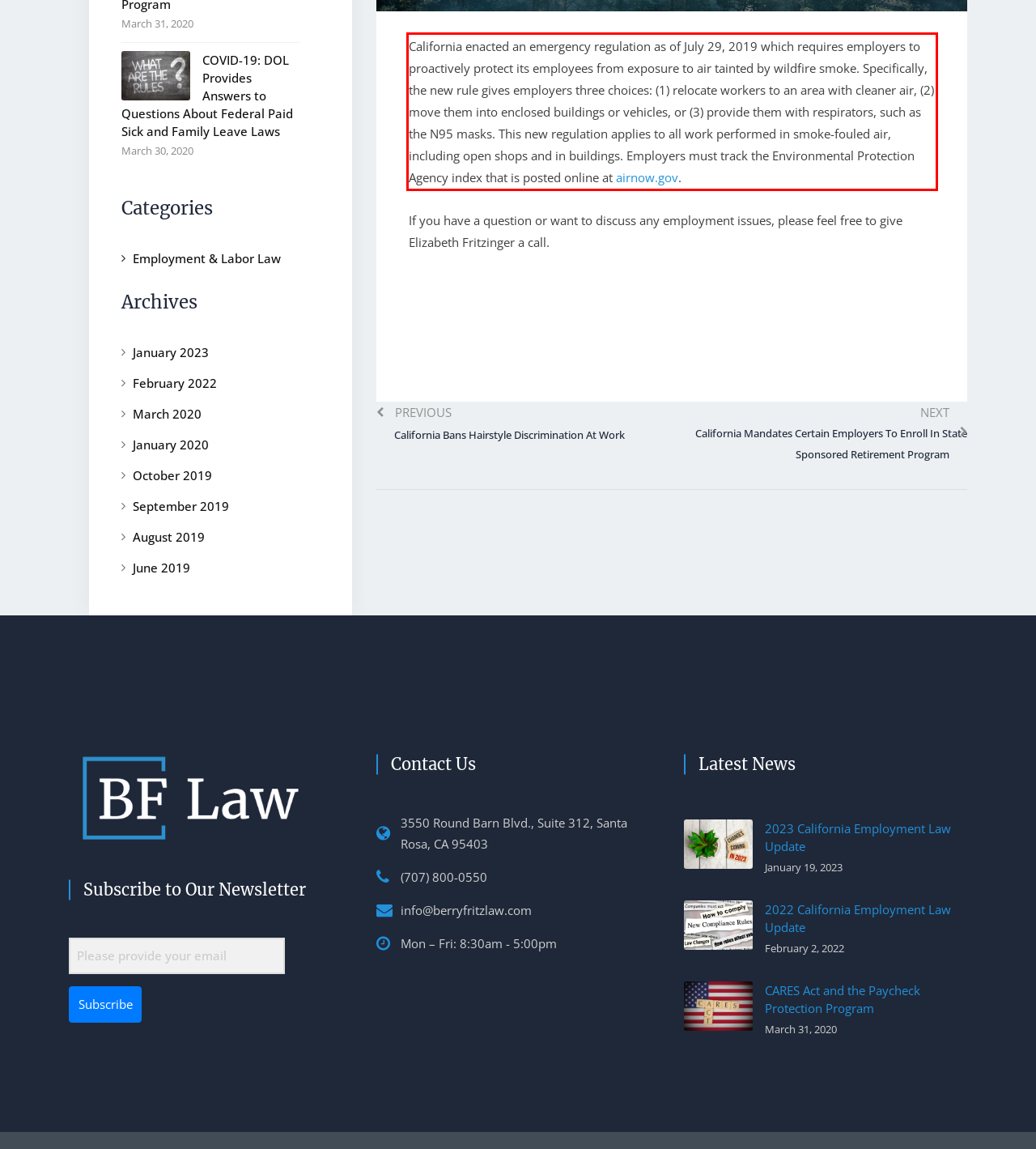With the provided screenshot of a webpage, locate the red bounding box and perform OCR to extract the text content inside it.

California enacted an emergency regulation as of July 29, 2019 which requires employers to proactively protect its employees from exposure to air tainted by wildfire smoke. Specifically, the new rule gives employers three choices: (1) relocate workers to an area with cleaner air, (2) move them into enclosed buildings or vehicles, or (3) provide them with respirators, such as the N95 masks. This new regulation applies to all work performed in smoke-fouled air, including open shops and in buildings. Employers must track the Environmental Protection Agency index that is posted online at airnow.gov.